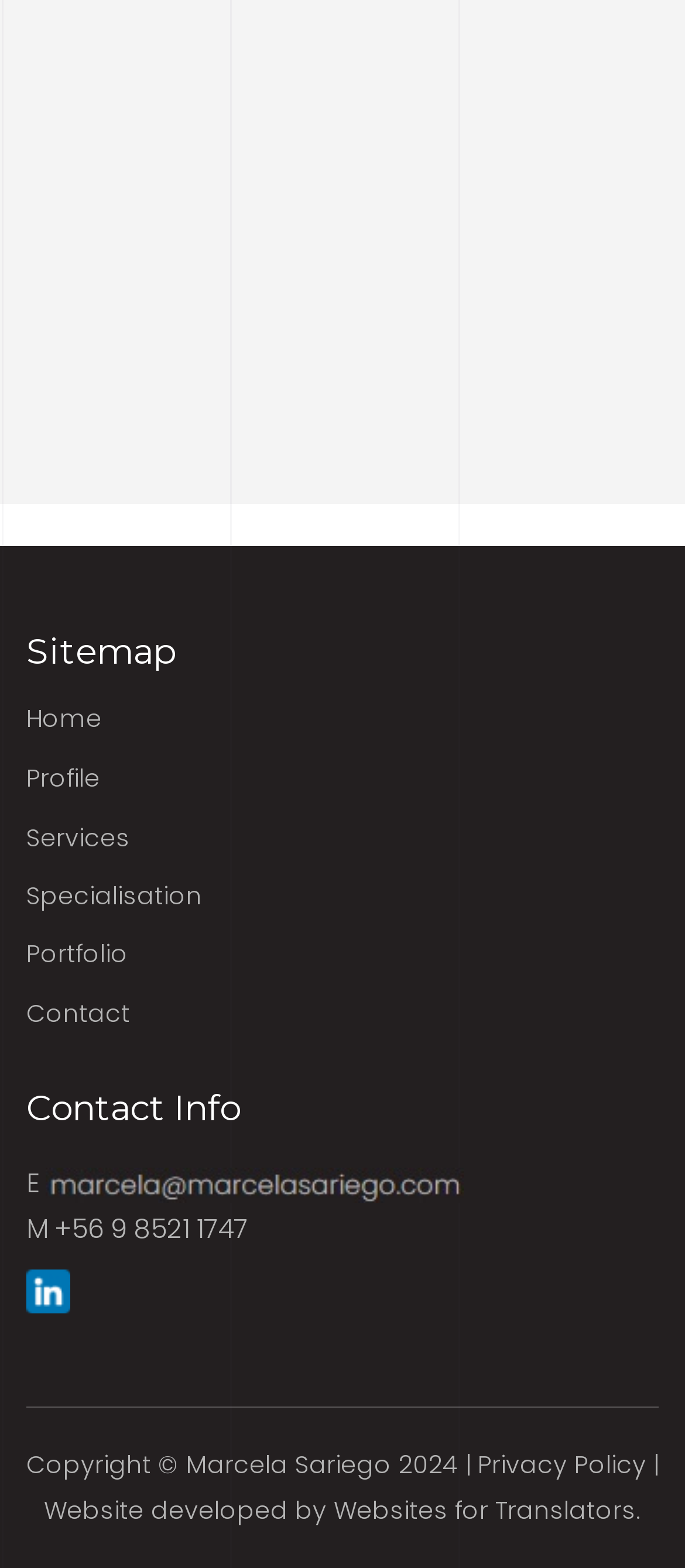What is the name of the website owner?
Answer the question with a detailed explanation, including all necessary information.

I found the name 'Marcela Sariego' in the copyright information at the bottom of the webpage, which suggests that she is the owner of the website.